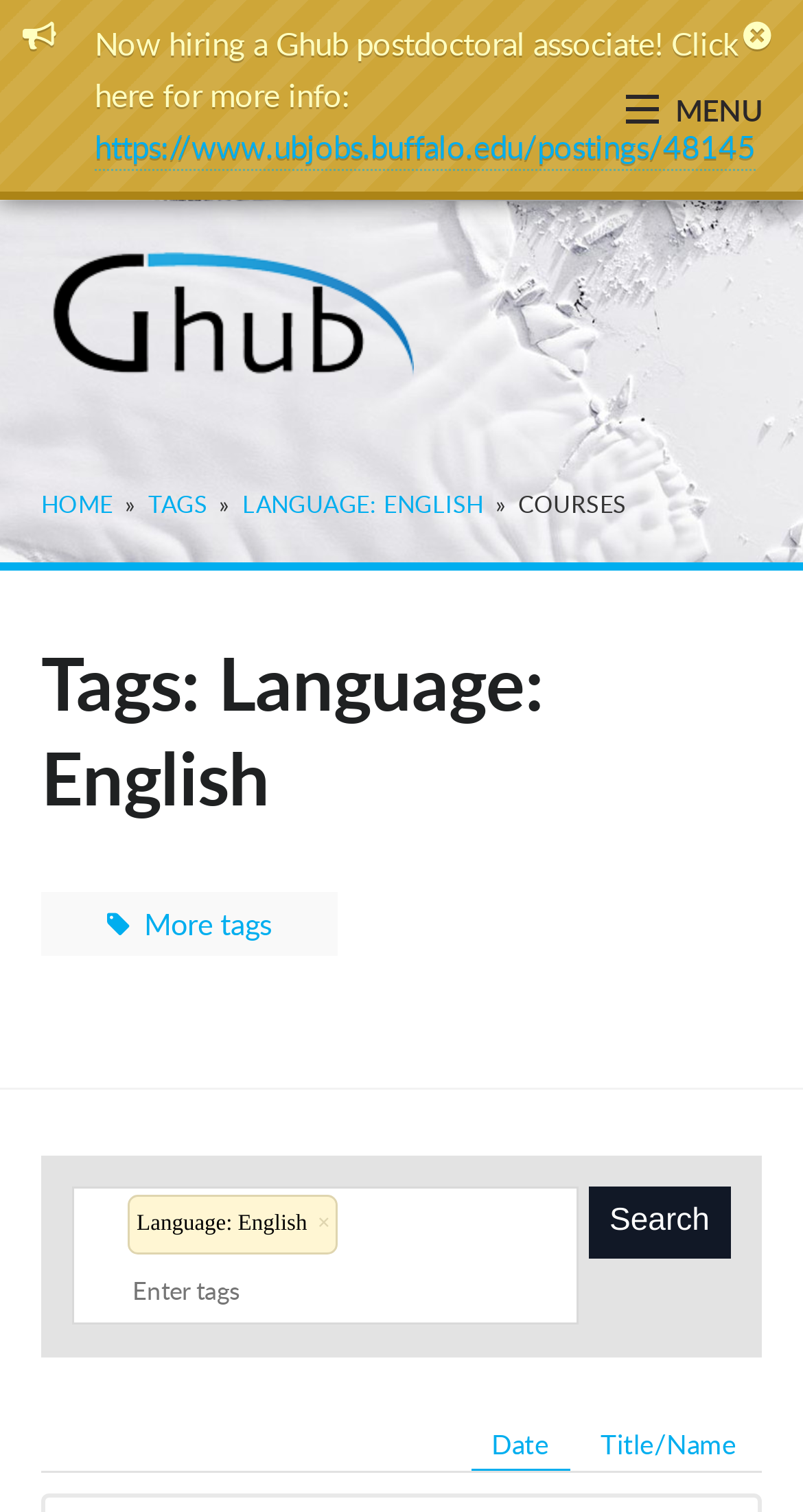Provide your answer in one word or a succinct phrase for the question: 
How many main navigation links are there in the menu?

4